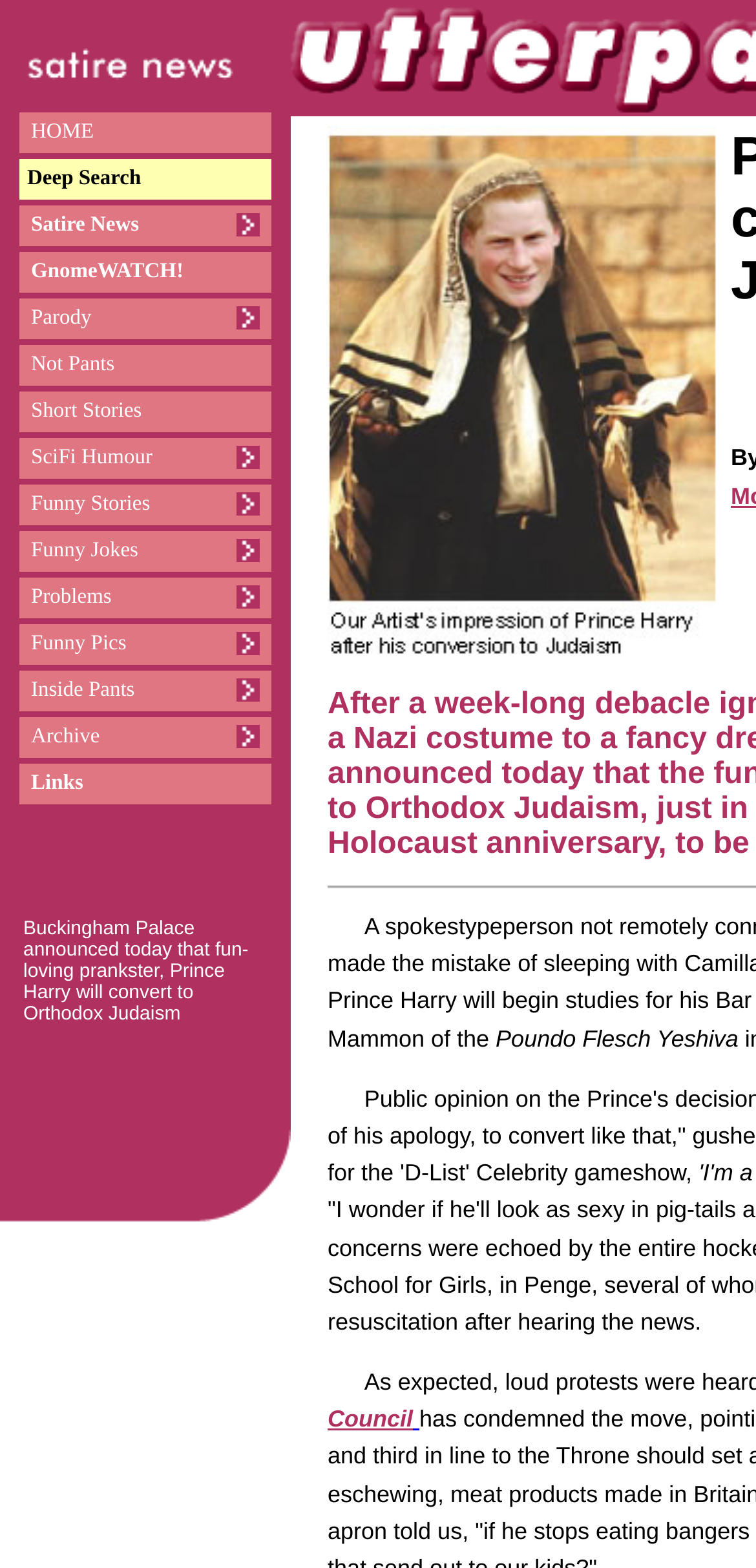Describe the webpage in detail, including text, images, and layout.

This webpage appears to be a satirical news website, with a focus on humor and parody. At the top of the page, there are several static text elements, including "HOME", "Deep Search", "Satire News", and others, which suggest that the website has various sections or categories. These text elements are positioned horizontally, with "HOME" at the top left and "Satire News" to its right.

Below these text elements, there are several images, each positioned to the right of the corresponding text element. These images are likely icons or logos representing the different sections of the website.

The main content of the webpage is a satirical news article, which is announced in a bold headline: "Buckingham Palace announced today that fun-loving prankster, Prince Harry will convert to Orthodox Judaism". This headline is positioned in the middle of the page, with a large image of Prince Harry to its right.

The article itself is presented in a table layout, with a single row and two columns. The left column contains the article text, while the right column is empty. The article text is a single paragraph that summarizes the satirical news story.

At the bottom of the page, there is another table layout with a single row and two columns. The left column contains the text "utterpants", which is likely the website's name or slogan. The right column contains an image of the website's logo.

There are also several other elements on the page, including links and images, which are positioned at the bottom of the page. One of these links is positioned at the bottom right of the page, and may be a call-to-action or a navigation link.